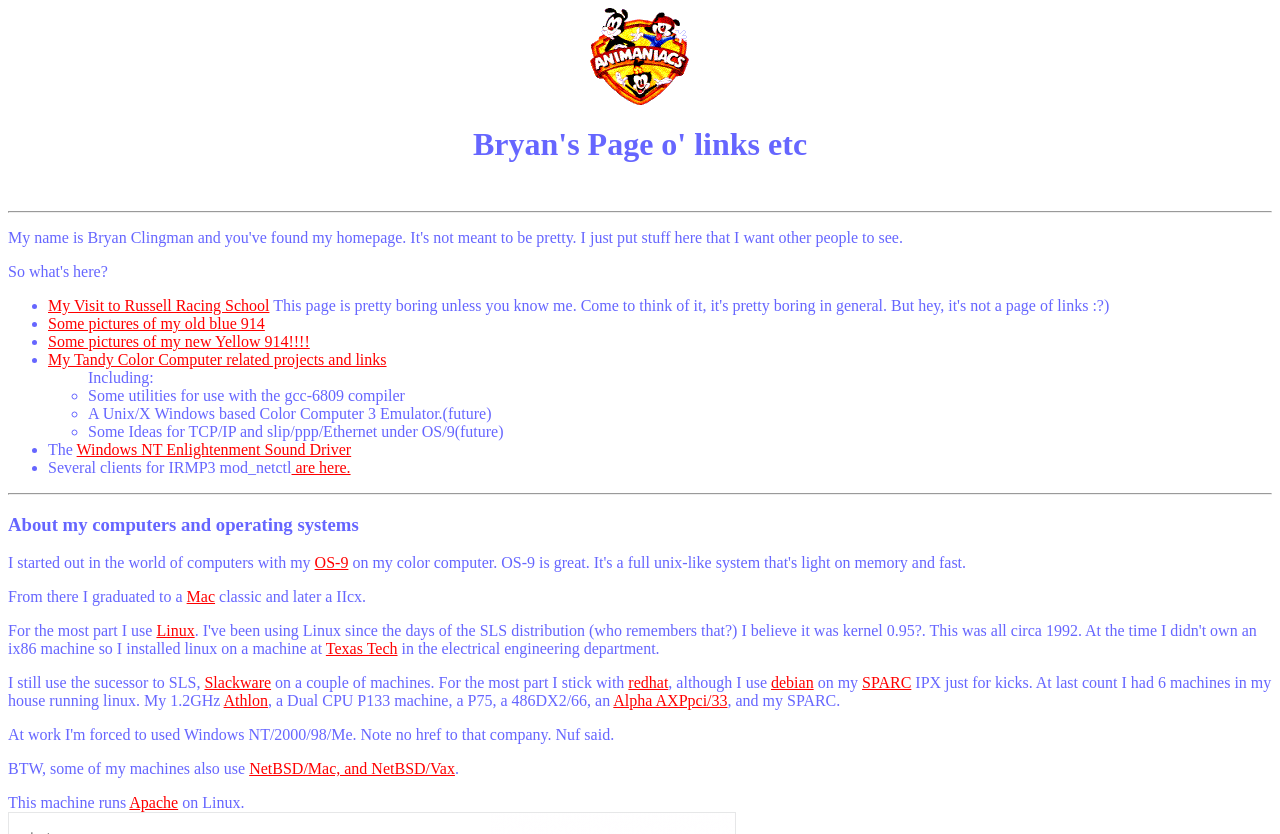Find the bounding box coordinates for the element that must be clicked to complete the instruction: "Explore the Future of Upcycled Fashion". The coordinates should be four float numbers between 0 and 1, indicated as [left, top, right, bottom].

None